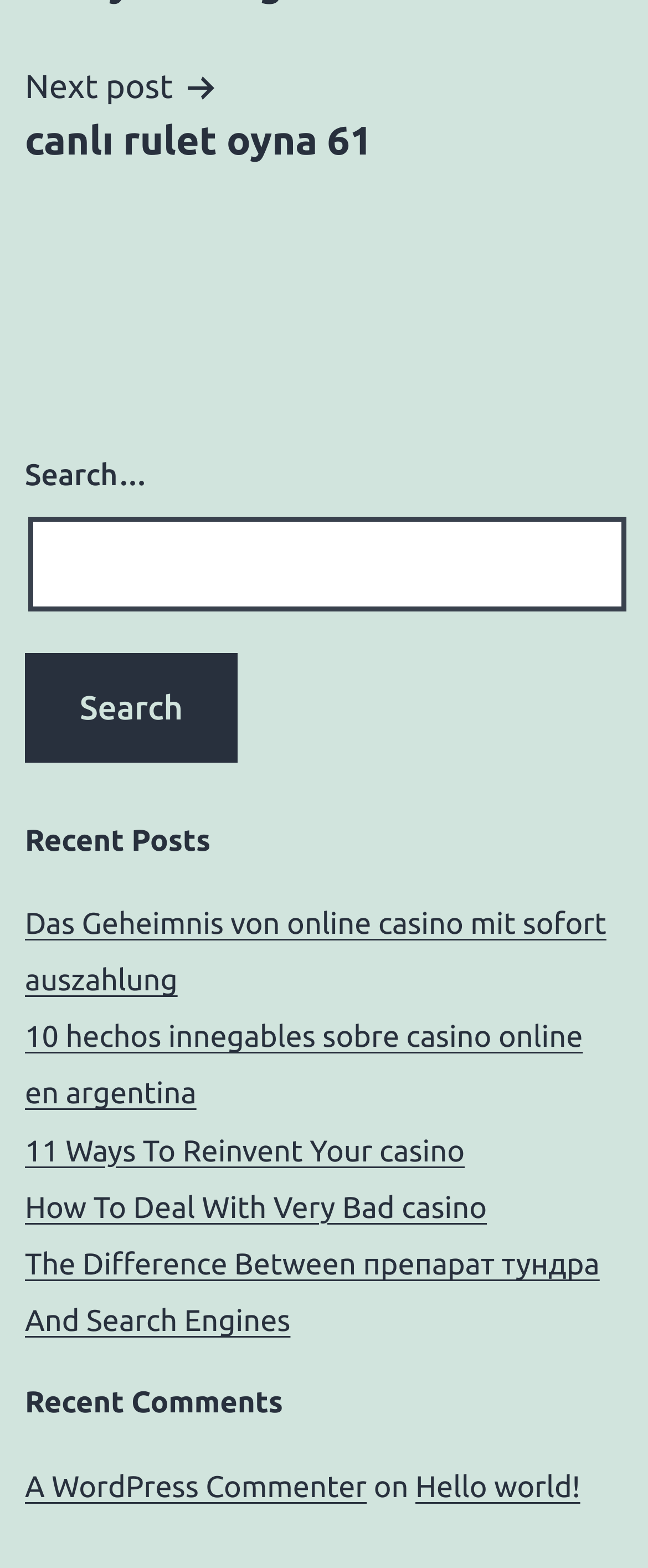Please provide a one-word or short phrase answer to the question:
What is the purpose of the 'Next post' link?

Navigate to next post